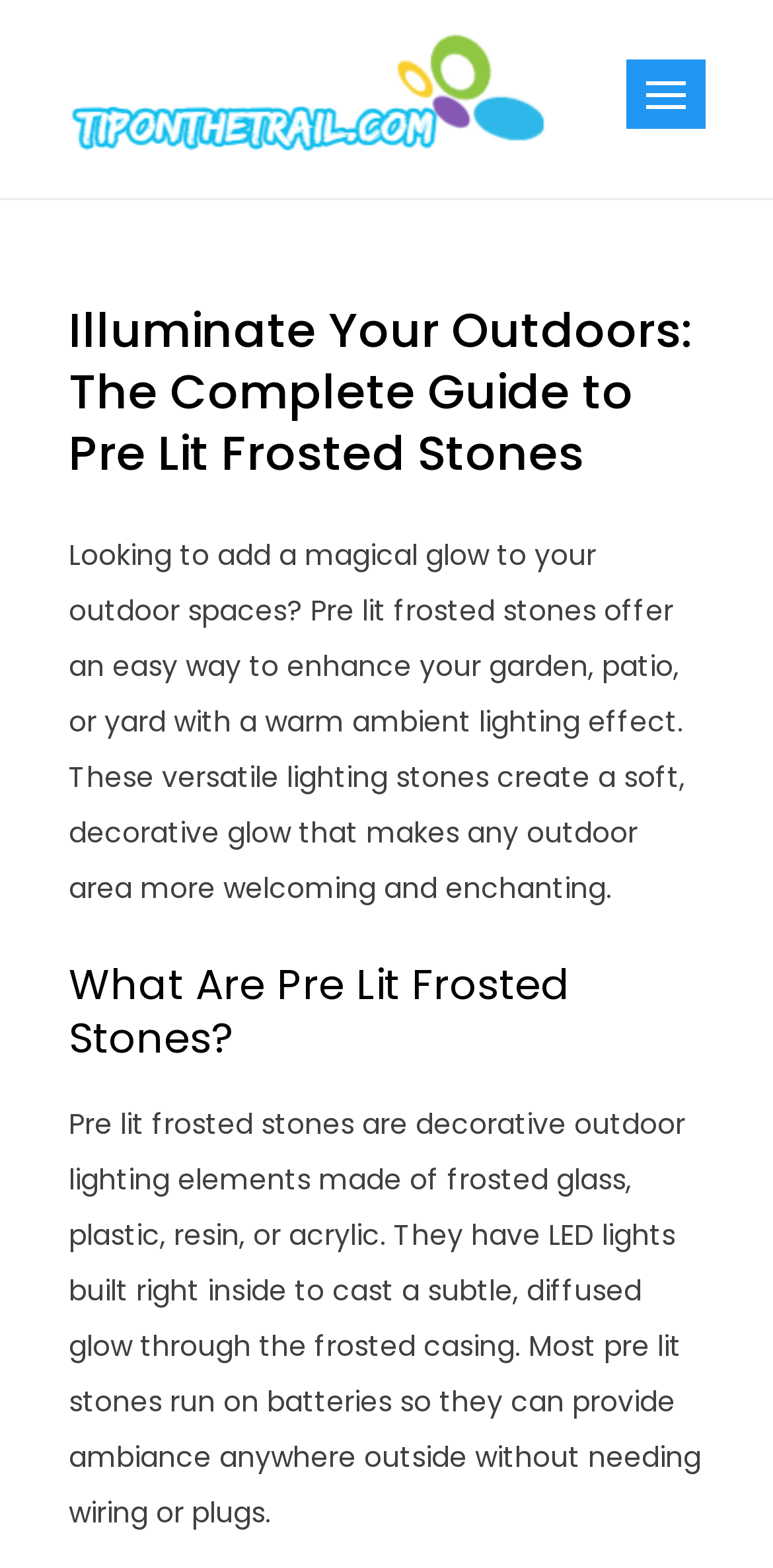Based on the image, please respond to the question with as much detail as possible:
Do pre lit frosted stones require wiring or plugs?

The webpage states that most pre lit stones run on batteries, which means they do not need wiring or plugs to provide ambiance anywhere outside.